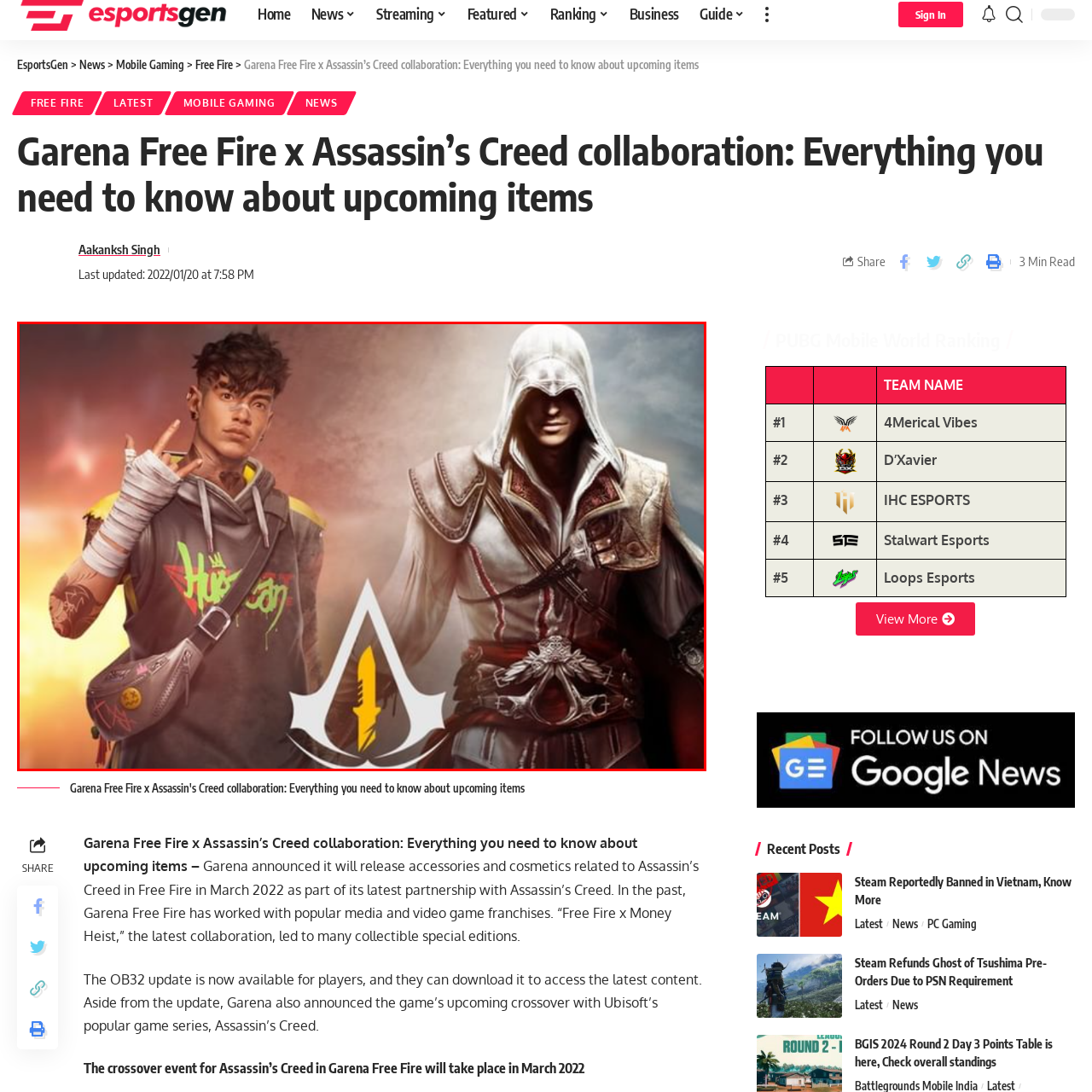Elaborate on the visual details of the image contained within the red boundary.

This striking image features a dynamic collaboration between two iconic characters, representing the partnership between the popular mobile game Garena Free Fire and the legendary Assassin’s Creed franchise. On the left, a modern character, dressed in stylish streetwear with vibrant graphics and a tattoo, gives a spirited gesture, embodying the contemporary gaming culture. On the right stands the classic assassin, clad in a hooded robe and armor, a nod to the historical and adventurous themes of the Assassin’s Creed series. 

Central to the image is the unmistakable Assassin’s Creed emblem, symbolizing stealth and mastery. This visual blend highlights the exciting crossover event, merging elements from both worlds and promising an engaging experience for fans of both franchises. The backdrop transitions smoothly from a vibrant glow on the left to a more subdued, narrative-rich atmosphere on the right, enhancing the contrast between modern and historical aesthetics.